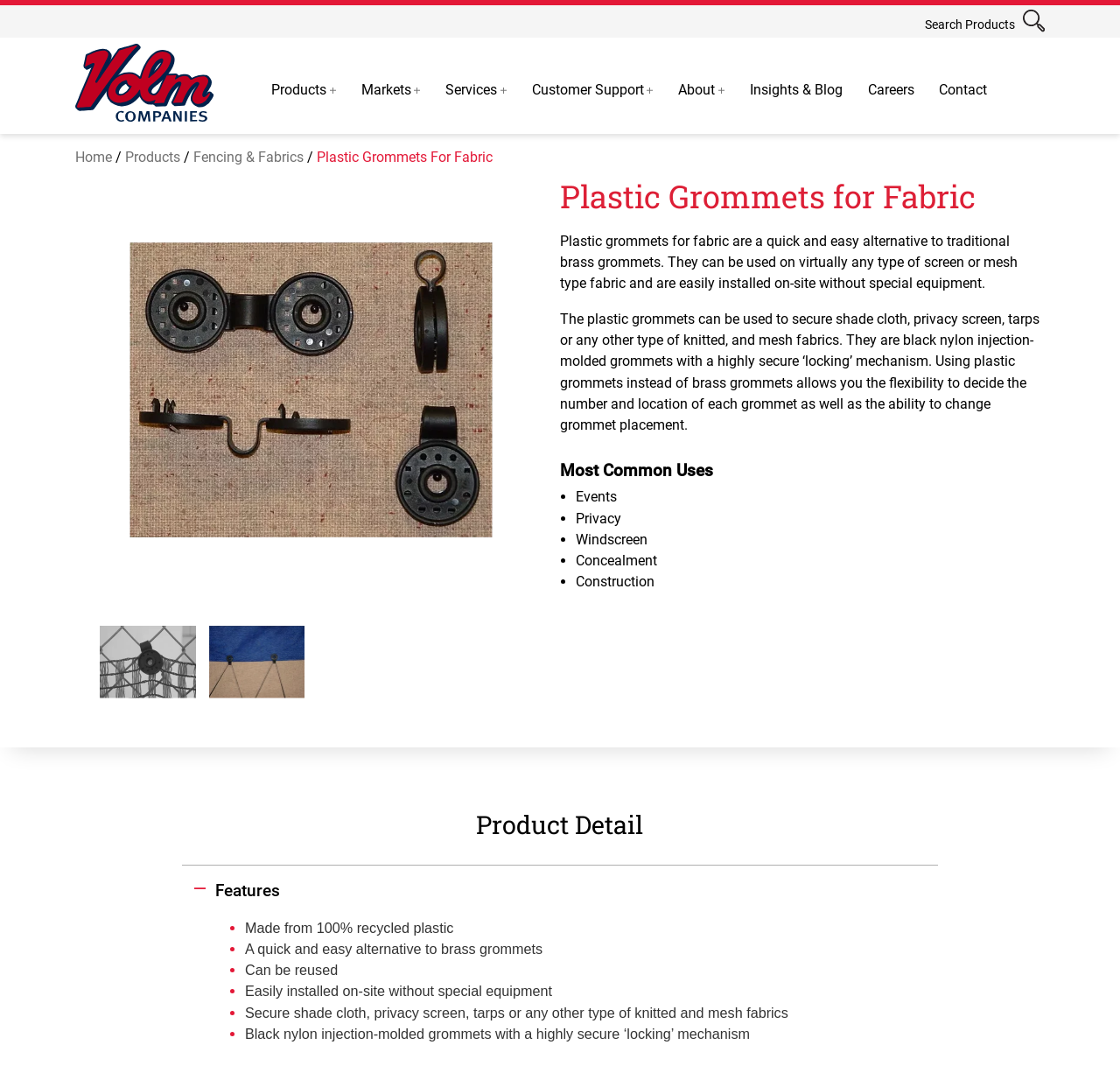Please find the bounding box coordinates of the element that needs to be clicked to perform the following instruction: "Explore features of plastic grommets". The bounding box coordinates should be four float numbers between 0 and 1, represented as [left, top, right, bottom].

[0.192, 0.823, 0.25, 0.838]